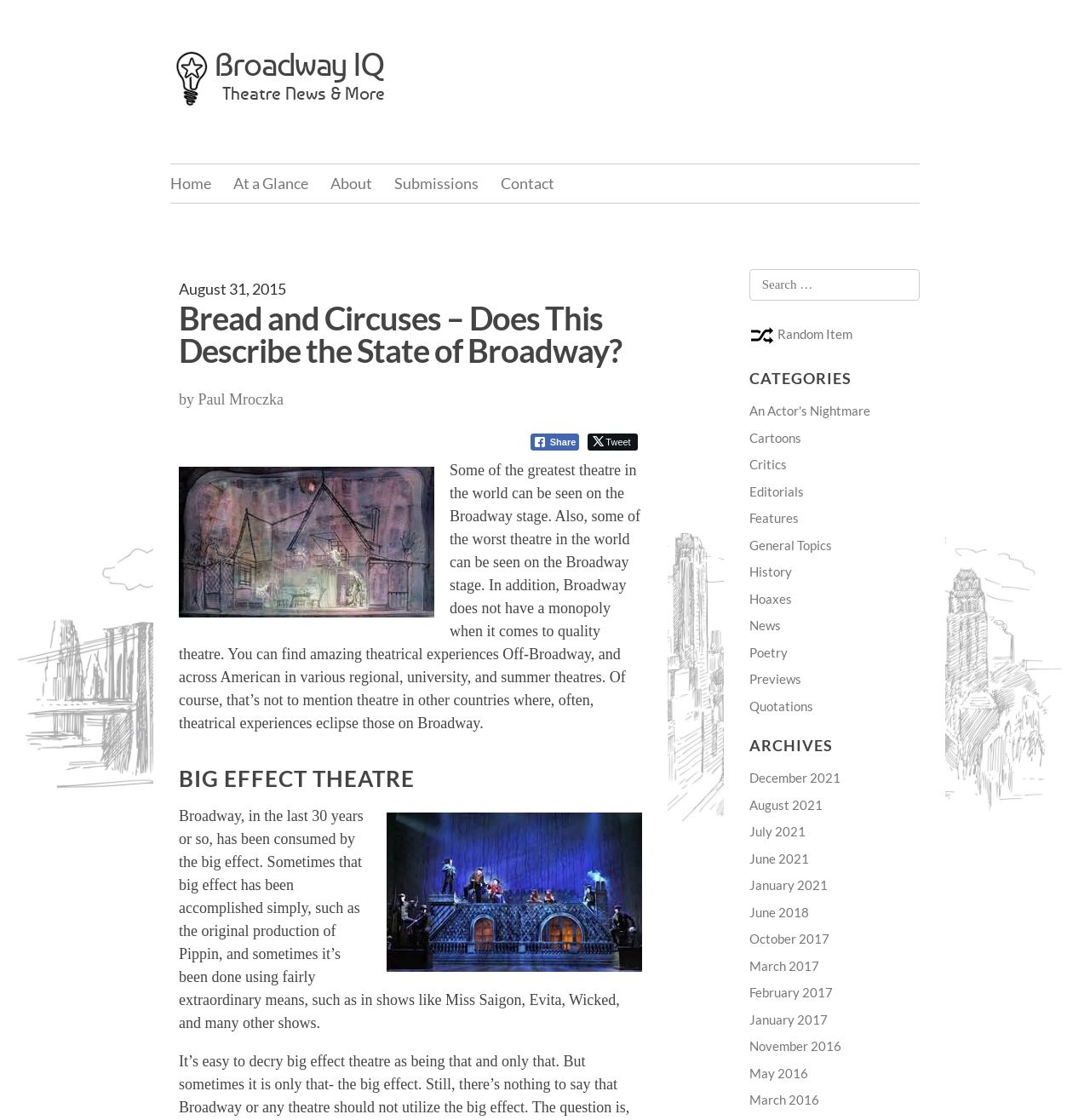Create a detailed description of the webpage's content and layout.

The webpage is about Broadway IQ, a platform that discusses theatre news and more. At the top, there is a link to skip to the content and a heading that reads "Broadway IQ". Below this, there is a navigation menu with links to "Home", "At a Glance", "About", "Submissions", and "Contact". 

The main content of the page is an article titled "Bread and Circuses – Does This Describe the State of Broadway?" written by Paul Mroczka. The article discusses the quality of theatre on Broadway, stating that while some of the greatest theatre can be seen on Broadway, some of the worst can also be found there. It also mentions that amazing theatrical experiences can be found Off-Broadway and in regional, university, and summer theatres.

The article is divided into sections, with headings such as "BIG EFFECT THEATRE" and paragraphs of text. There are also two images, one above the section "BIG EFFECT THEATRE" and another below it.

On the right side of the page, there is a search bar with a label "Search for:". Below this, there are links to various categories such as "An Actor's Nightmare", "Cartoons", "Critics", and more. There is also a section for archives, with links to different months and years.

At the bottom of the page, there are social media sharing buttons for Facebook and Twitter, with accompanying images.